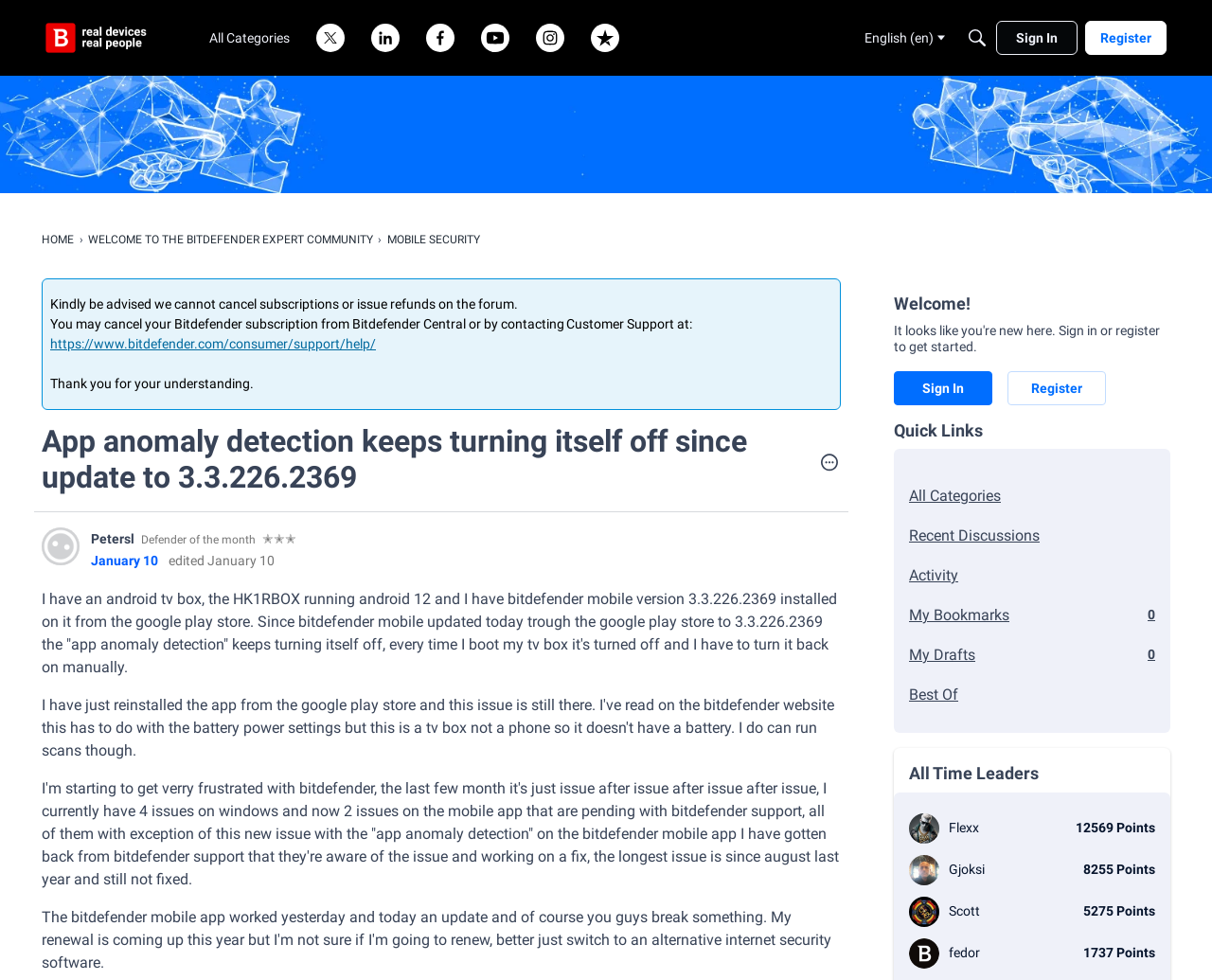Please determine the bounding box coordinates for the element that should be clicked to follow these instructions: "Go to the home page".

None